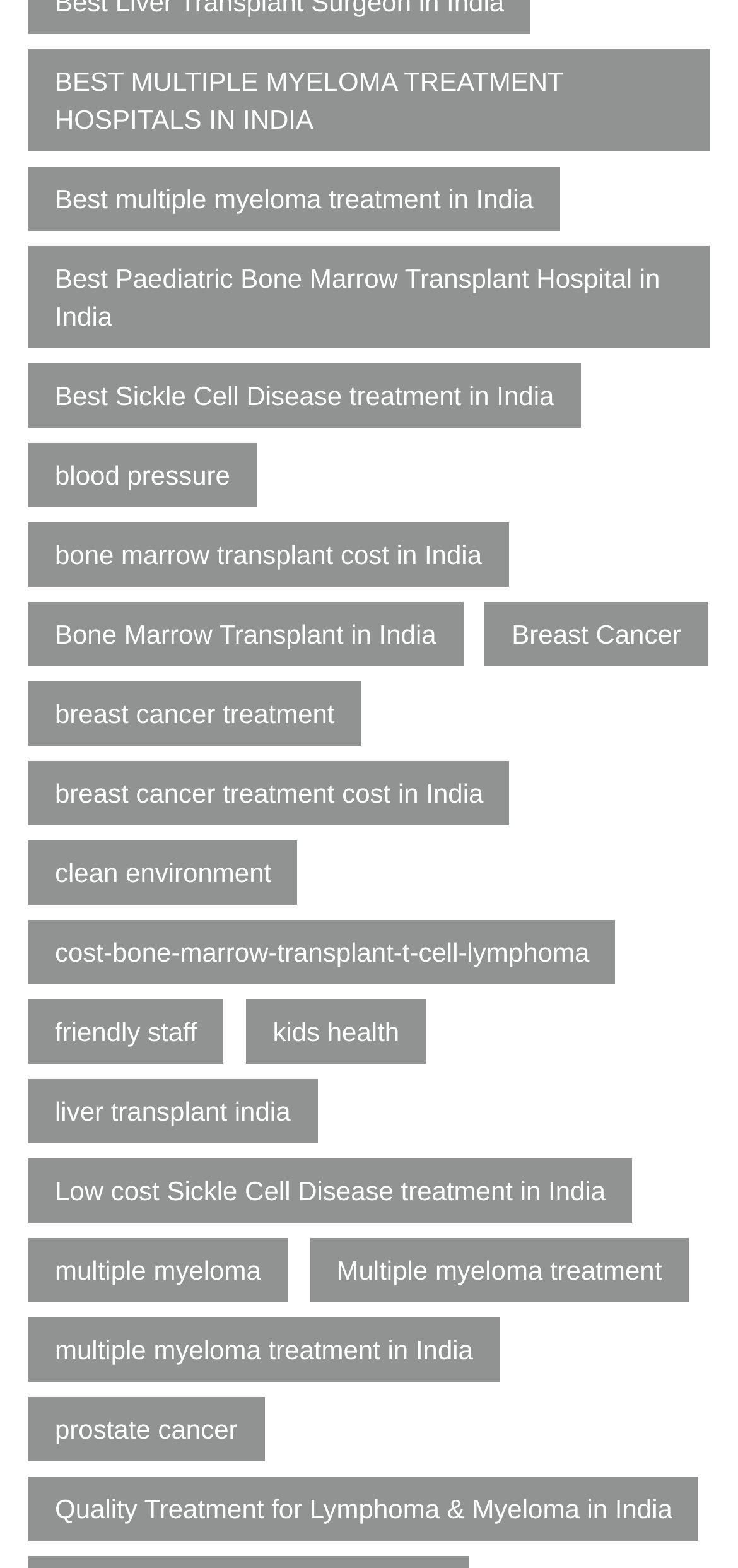Show the bounding box coordinates for the element that needs to be clicked to execute the following instruction: "Get information on bone marrow transplant costs in India". Provide the coordinates in the form of four float numbers between 0 and 1, i.e., [left, top, right, bottom].

[0.038, 0.333, 0.689, 0.374]